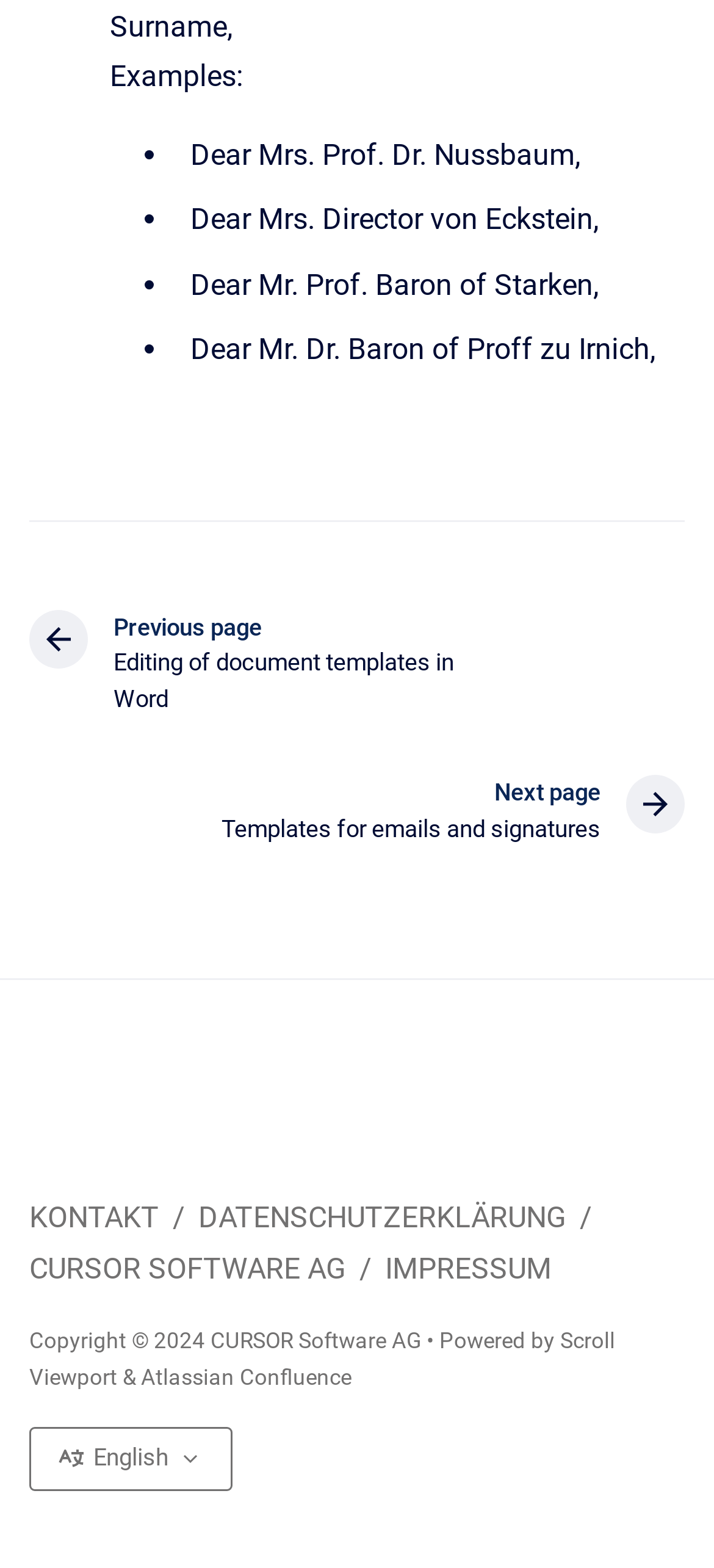Please provide the bounding box coordinate of the region that matches the element description: Scroll Viewport. Coordinates should be in the format (top-left x, top-left y, bottom-right x, bottom-right y) and all values should be between 0 and 1.

[0.041, 0.847, 0.862, 0.887]